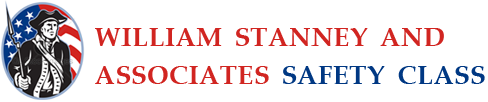What is the color of 'William Stanney and Associates' in the logo?
Using the image, elaborate on the answer with as much detail as possible.

The text 'William Stanney and Associates' is prominently displayed in bold red, creating a striking visual contrast that communicates the focus and purpose of the organization effectively.